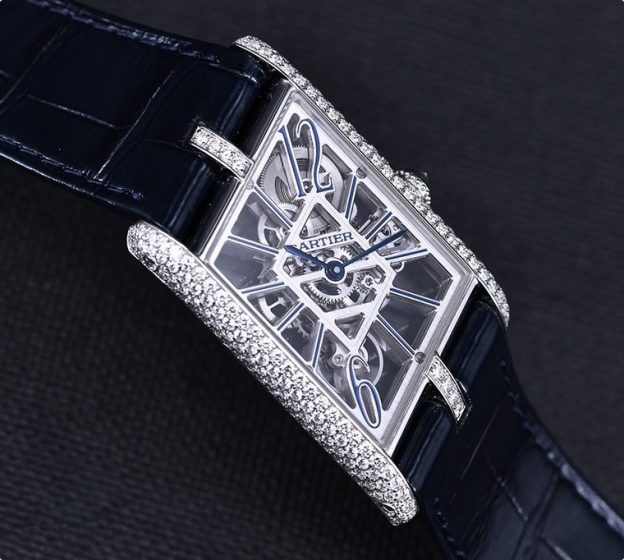Explain in detail what you see in the image.

This image showcases the exquisite Replica Cartier Tank Asymétrique Platinum and Diamonds Watch HPI01370. The timepiece features a stunningly intricate design, highlighted by a platinum case adorned with brilliant-cut round diamonds that enhance its luxurious appeal. The watch’s distinctive asymmetrical shape is complemented by a navy blue alligator leather strap, providing both elegance and comfort. The transparent dial reveals a sophisticated mechanical movement, showcasing the artistry behind its craftsmanship. This combination of luxurious materials and meticulous design makes the HPI01370 a standout piece for watch enthusiasts and collectors alike.